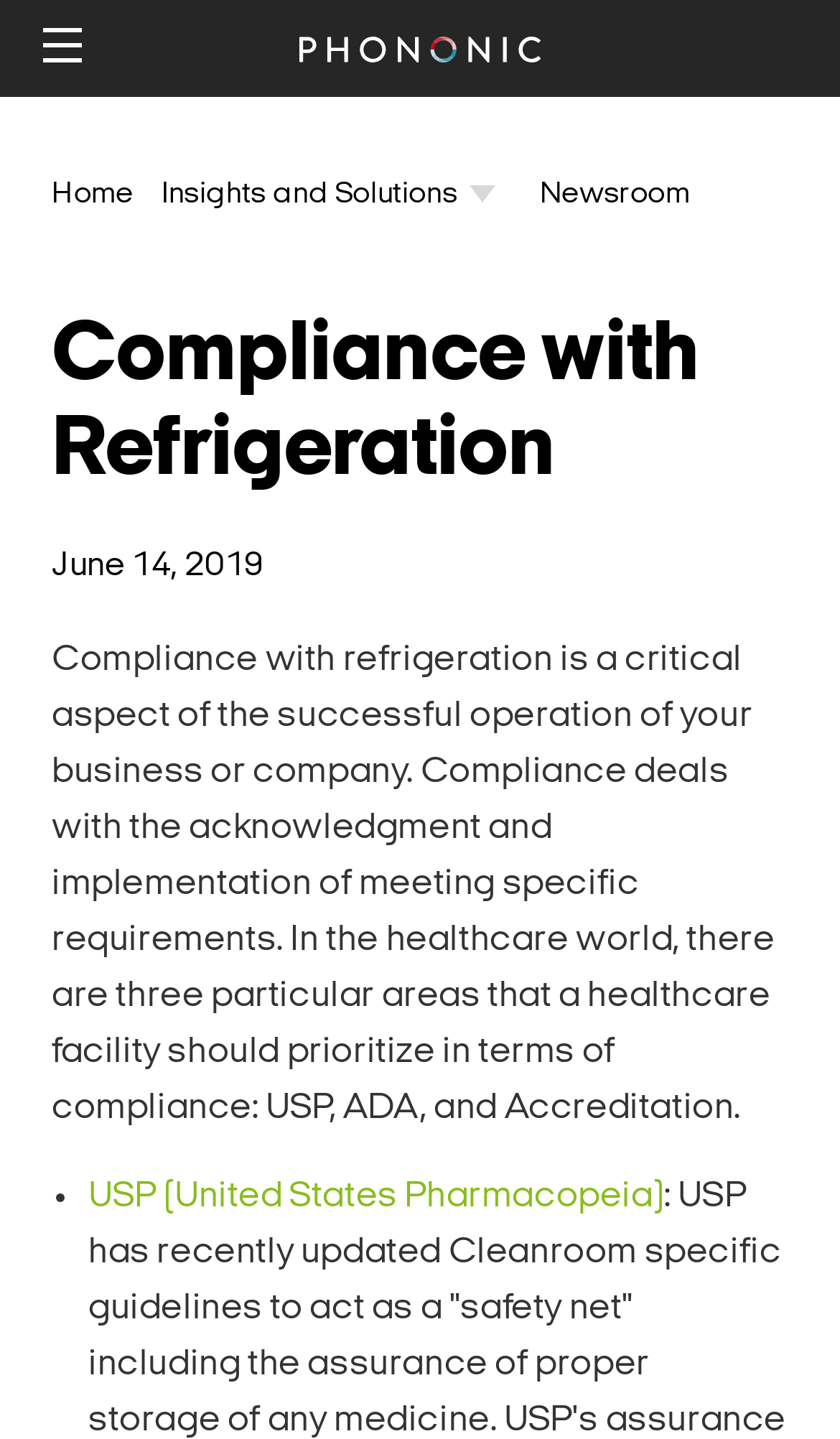What is the category of 'Devices'?
Give a detailed response to the question by analyzing the screenshot.

The category of 'Devices' is Our Solutions, which can be inferred from its position under the StaticText 'OUR SOLUTIONS:' with bounding box coordinates [0.051, 0.199, 0.29, 0.256] and its hasPopup: menu property.